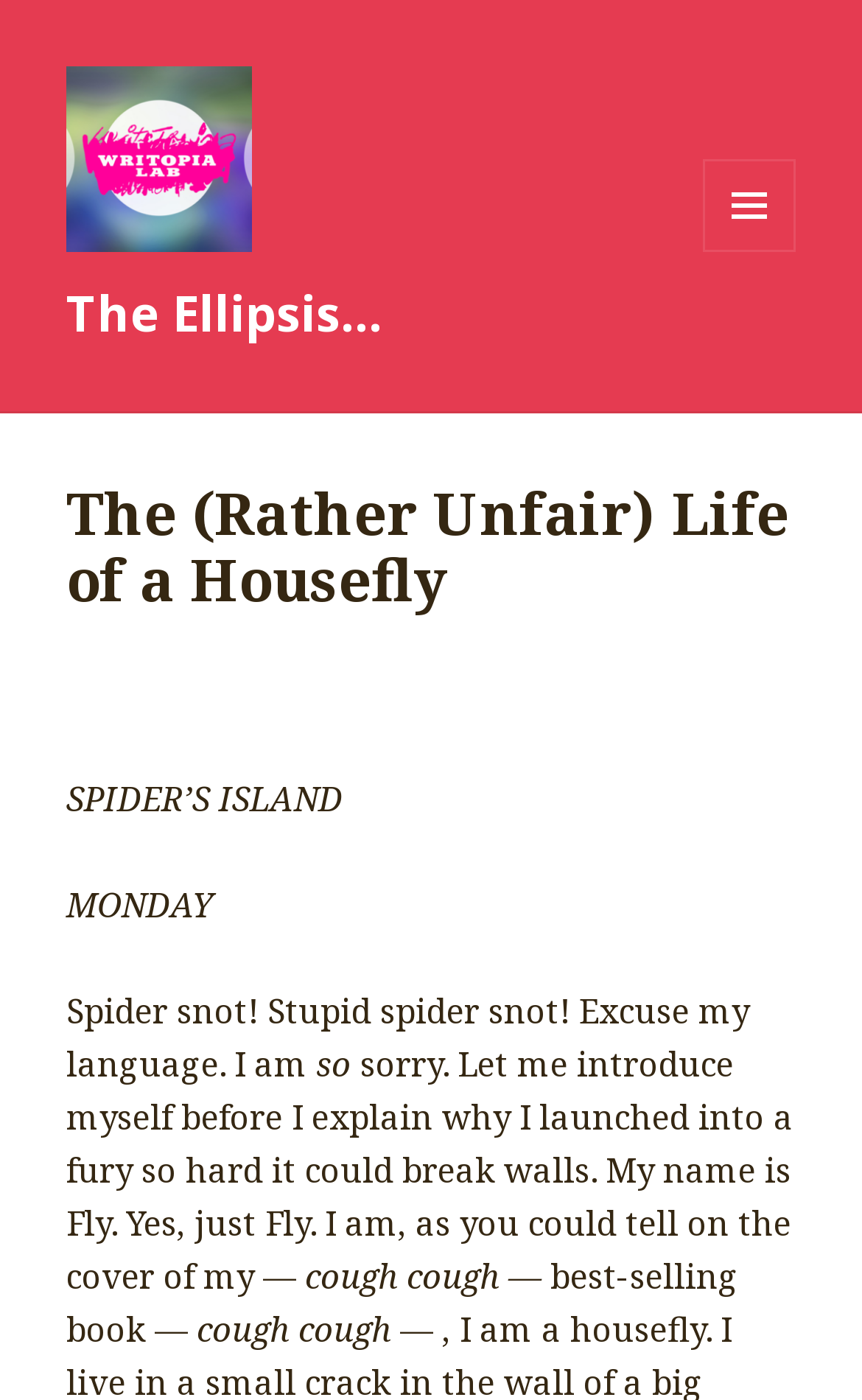Offer a detailed explanation of the webpage layout and contents.

The webpage appears to be a blog post or an article about the life of a housefly. At the top, there is a link and an image, both labeled "The Ellipsis…", which suggests that it might be a logo or a branding element. Below this, there is a button with a menu icon, which is not expanded by default. 

When the menu button is expanded, a header section is revealed, containing a heading that reads "The (Rather Unfair) Life of a Housefly". This heading is positioned near the top of the page, slightly to the left of center. 

Below the heading, there are several blocks of text. The first block is a series of non-breaking spaces, which may be used for formatting purposes. The next block reads "SPIDER’S ISLAND", followed by "MONDAY", which suggests that the article may be part of a series or a regular column. 

The main content of the article begins below this, with a paragraph of text that introduces the author, who calls himself Fly. The text is written in a conversational tone and describes the author's frustration with a spider. The text continues for several paragraphs, with some breaks in between. There are no other images on the page besides the one at the top.